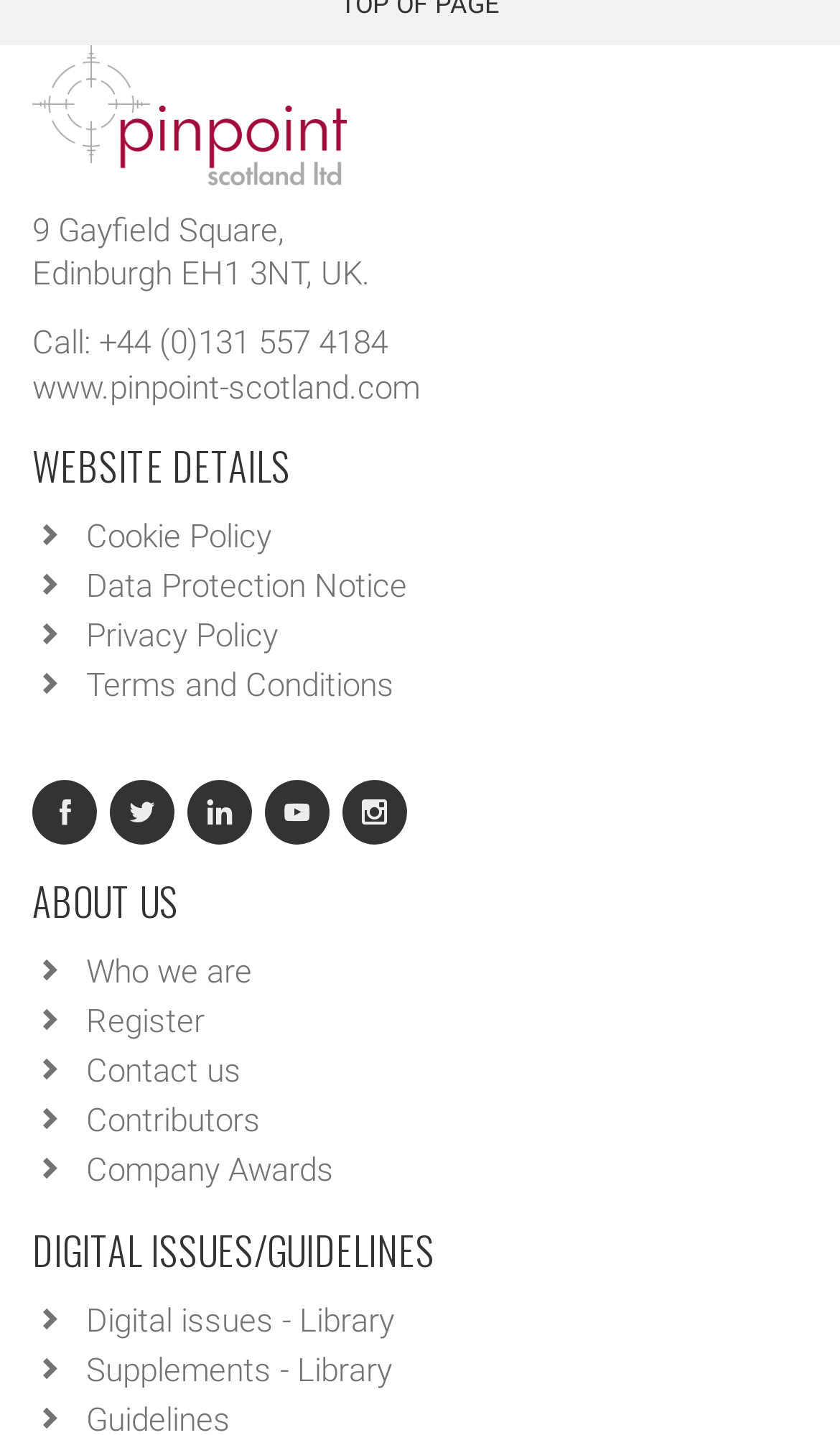Please determine the bounding box coordinates for the element with the description: "www.pinpoint-scotland.com".

[0.038, 0.256, 0.5, 0.283]